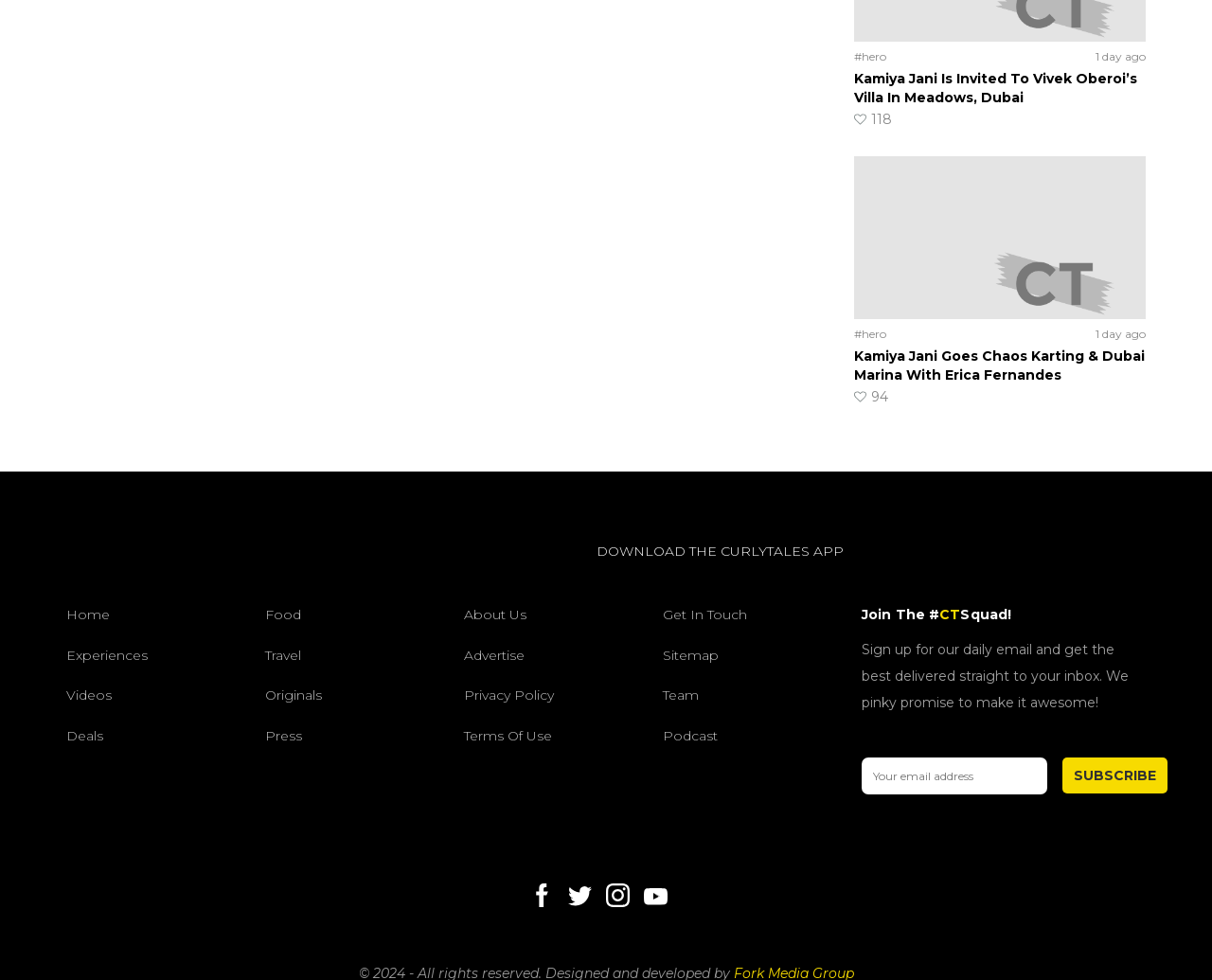Identify the bounding box coordinates of the clickable region required to complete the instruction: "Subscribe to the daily email". The coordinates should be given as four float numbers within the range of 0 and 1, i.e., [left, top, right, bottom].

[0.877, 0.773, 0.963, 0.81]